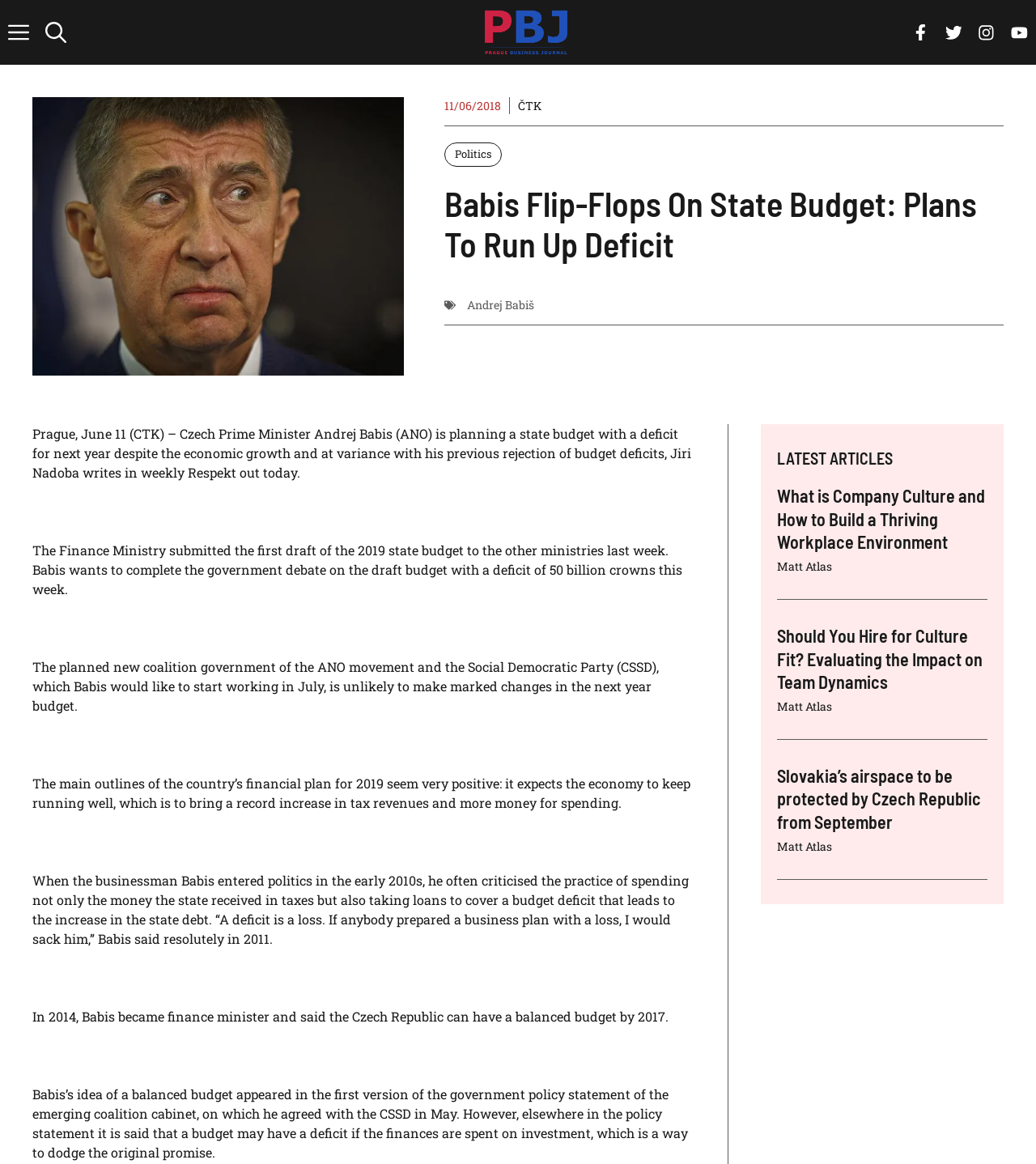Use one word or a short phrase to answer the question provided: 
What is the name of the weekly publication mentioned in the article?

Respekt